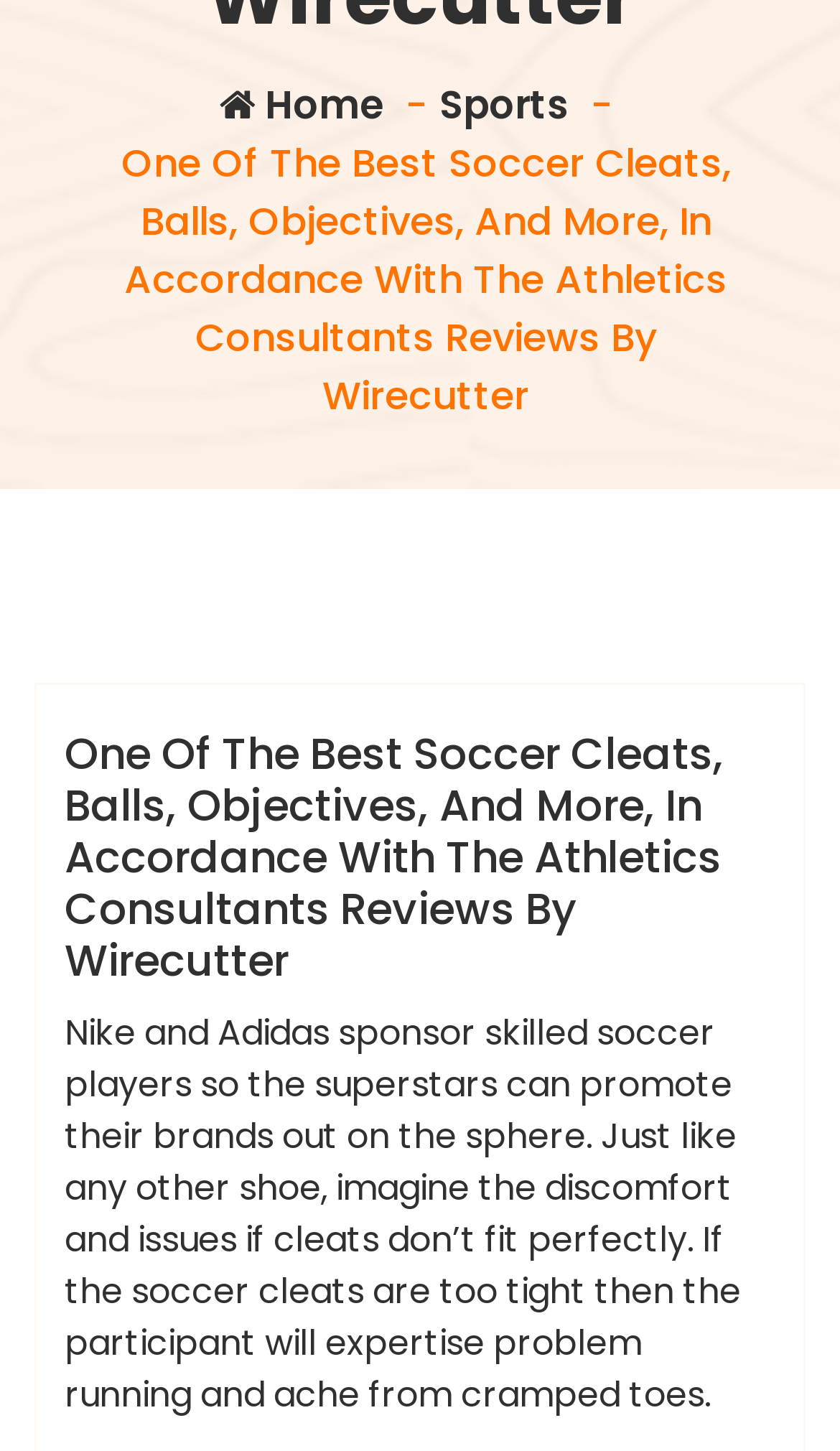Locate the bounding box coordinates of the element to click to perform the following action: 'Explore evolution of soccer'. The coordinates should be given as four float values between 0 and 1, in the form of [left, top, right, bottom].

[0.592, 0.367, 0.758, 0.396]